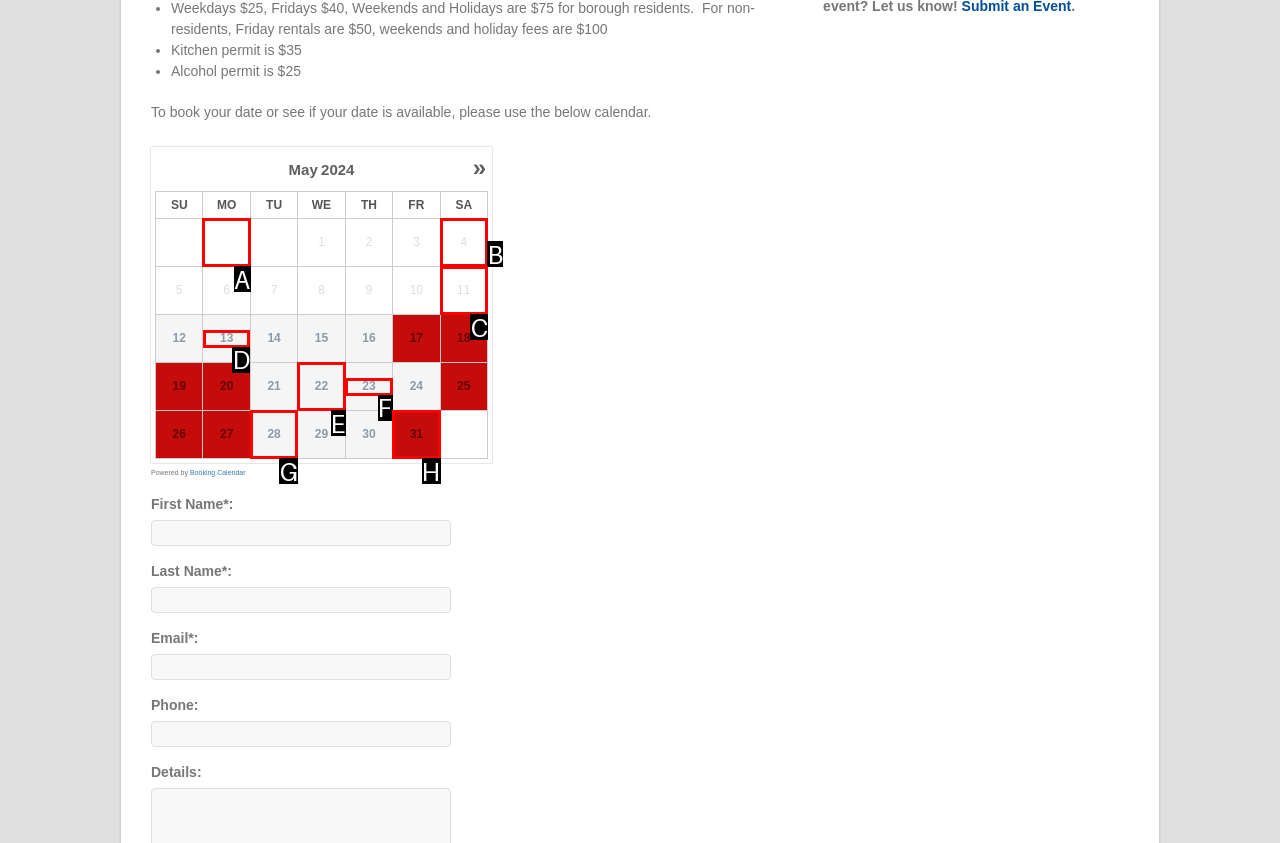Based on the description parent_node: 1, identify the most suitable HTML element from the options. Provide your answer as the corresponding letter.

A